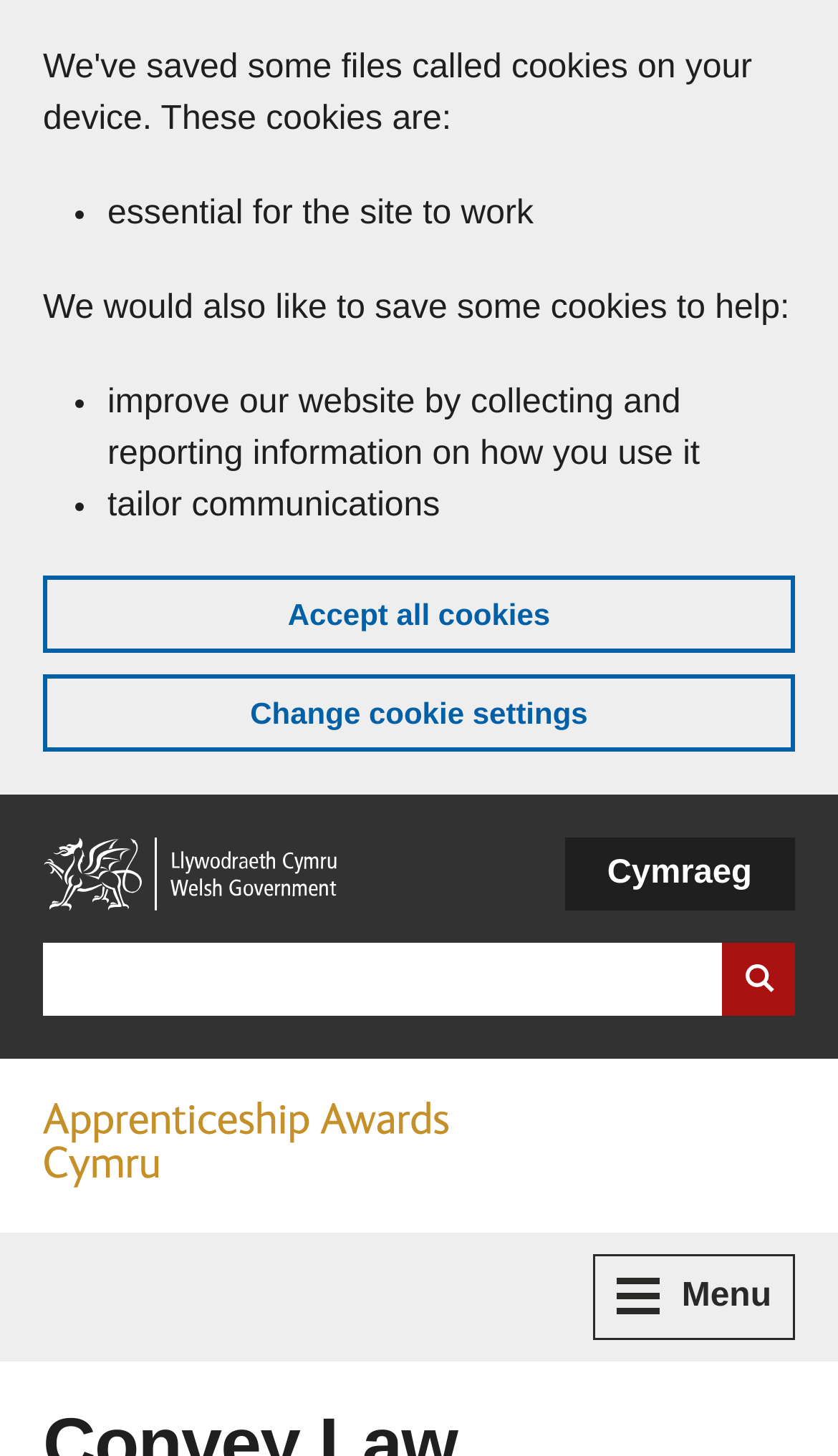Provide a single word or phrase answer to the question: 
What language options are available on this website?

Cymraeg